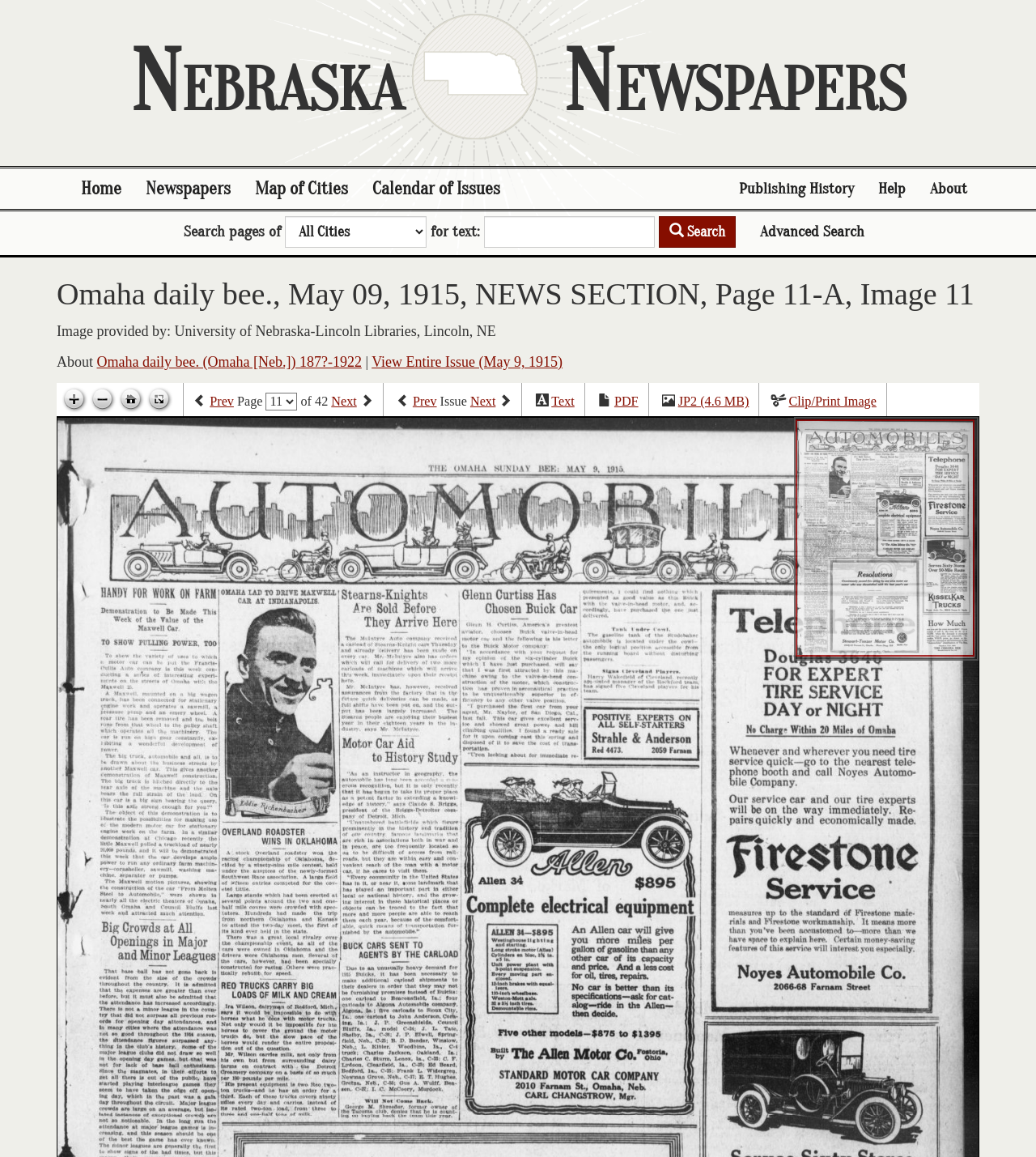Locate and provide the bounding box coordinates for the HTML element that matches this description: "Supplementary Insurances".

None